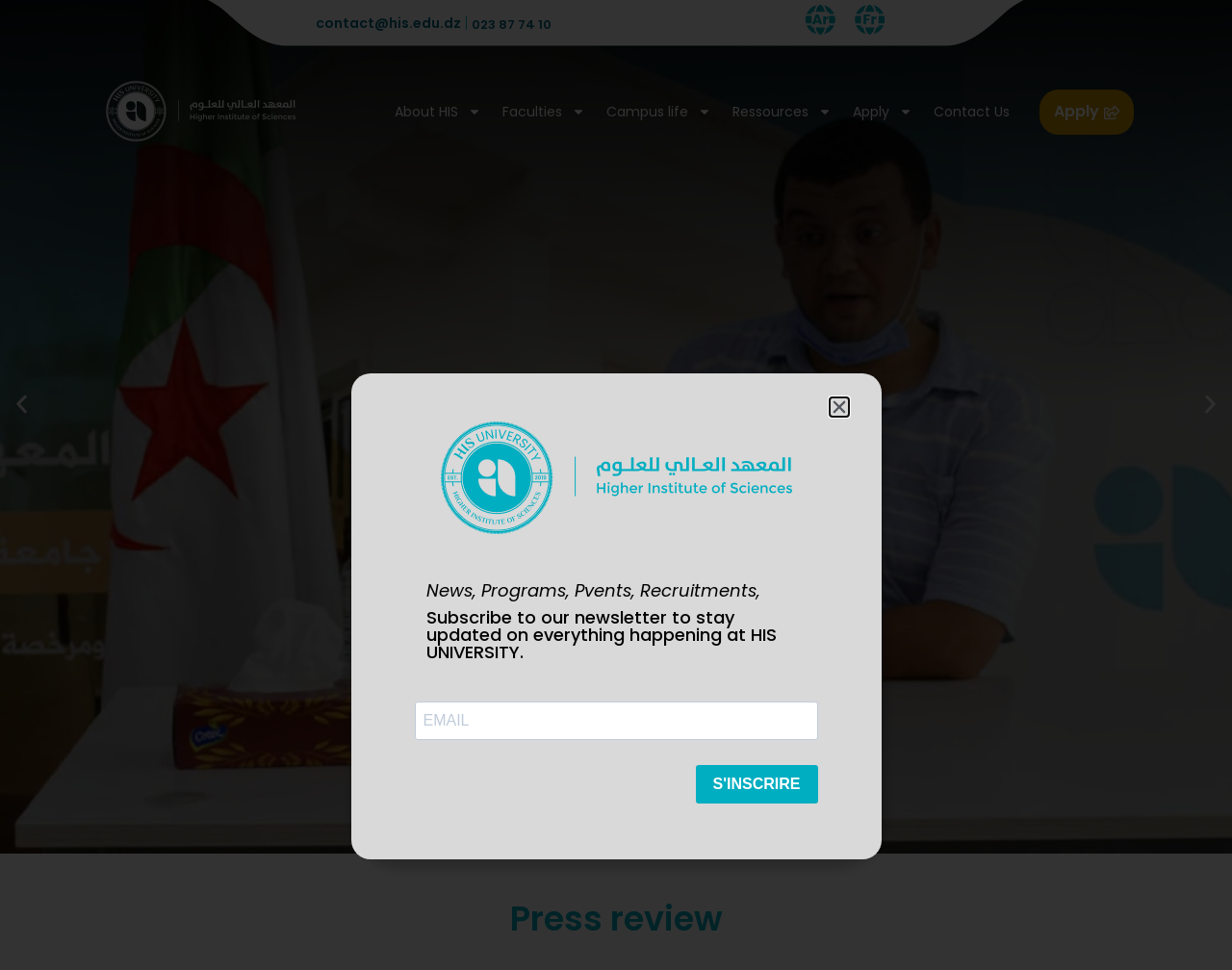Please provide a detailed answer to the question below by examining the image:
What is the purpose of the 'Press review' section?

The 'Press review' section is designed specifically for journalists seeking information about the latest news at HIS University, as indicated by the meta description and the content of the section.